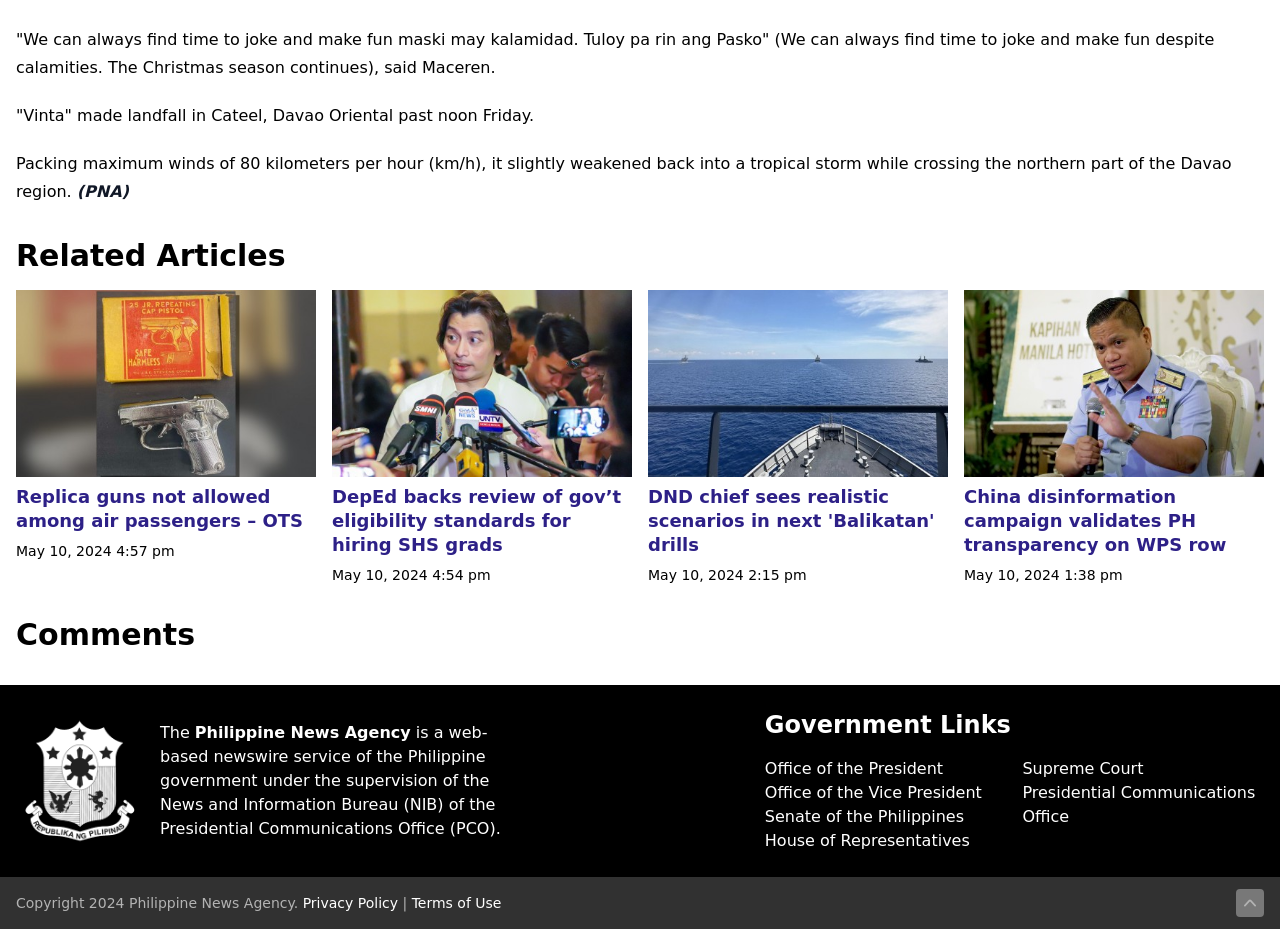Provide the bounding box coordinates of the UI element that matches the description: "Supreme Court".

[0.799, 0.817, 0.893, 0.838]